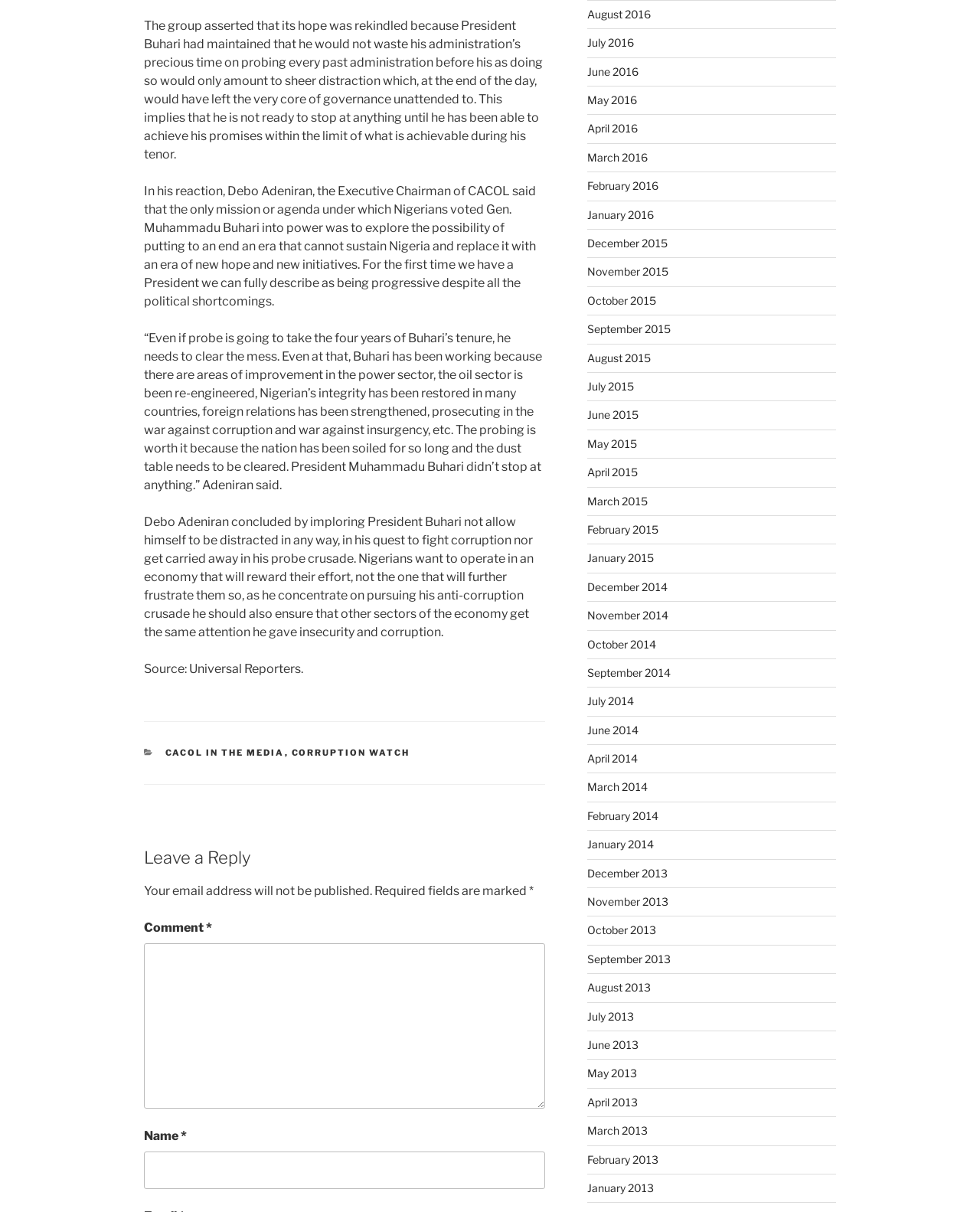What is the name of the executive chairman of CACOL?
Using the image provided, answer with just one word or phrase.

Debo Adeniran